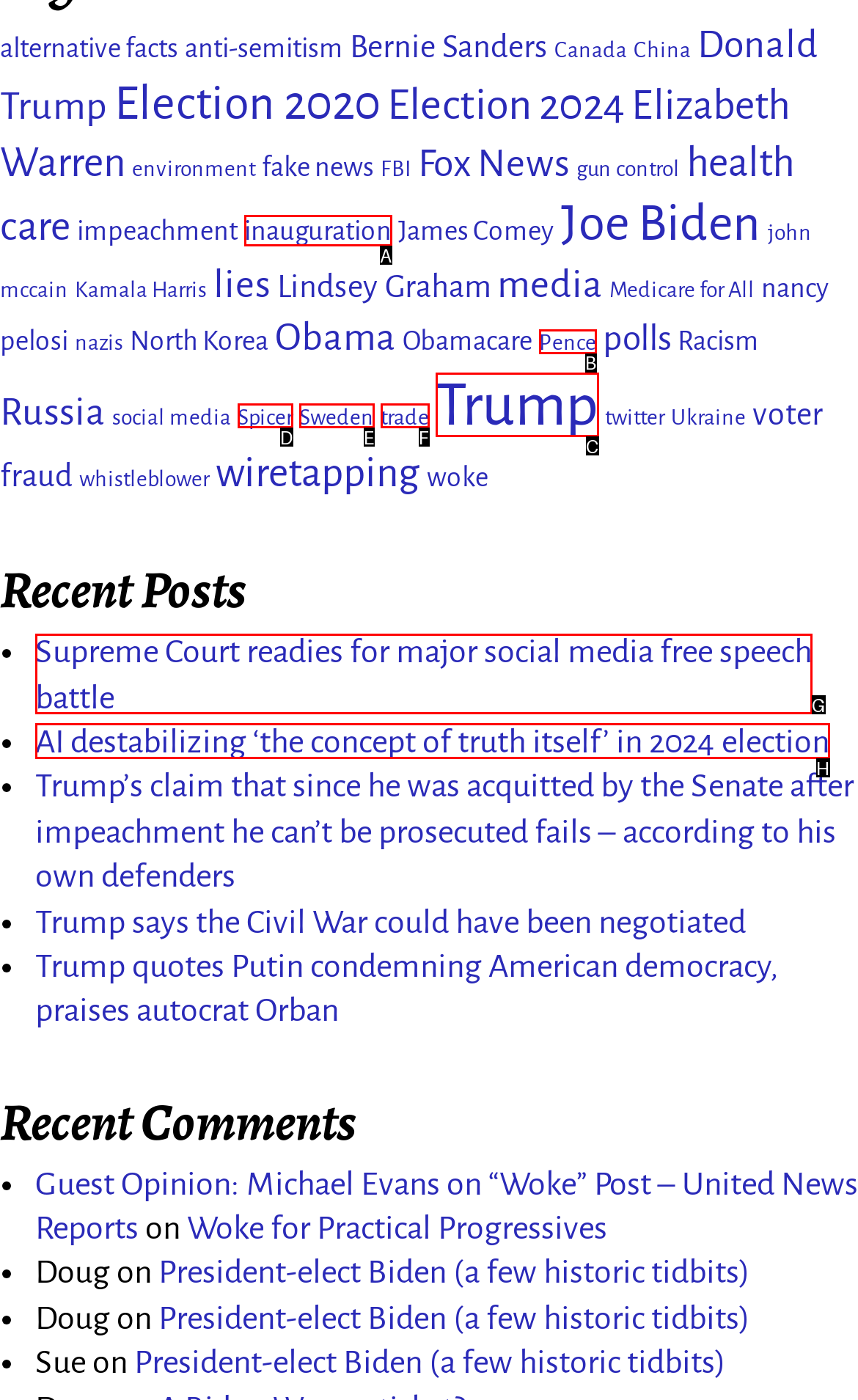Based on the description: inauguration, find the HTML element that matches it. Provide your answer as the letter of the chosen option.

A